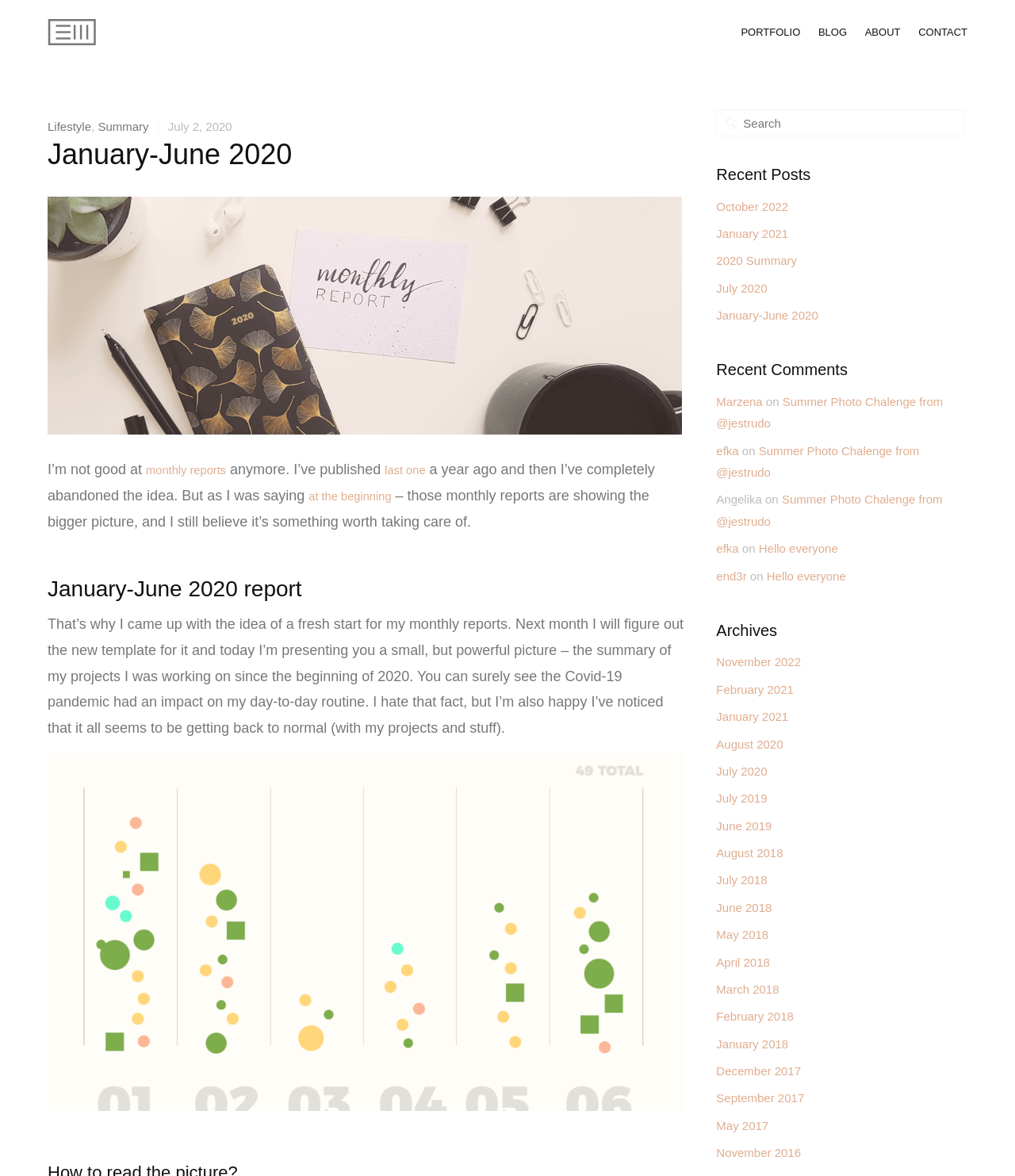What is the purpose of the 'fresh start' mentioned in the text?
Analyze the image and provide a thorough answer to the question.

I found the answer by reading the text 'That’s why I came up with the idea of a fresh start for my monthly reports. Next month I will figure out the new template for it...' which indicates that the 'fresh start' is related to creating a new template for the monthly reports.